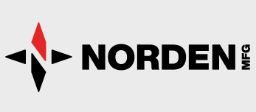What type of products does Norden Mfg provide?
Based on the visual details in the image, please answer the question thoroughly.

Norden Mfg provides advanced solutions for growers, which include products like hay accumulators, tie-grabbers, and wheel rakes, reflecting the company's commitment to providing innovative products in the agricultural sector.